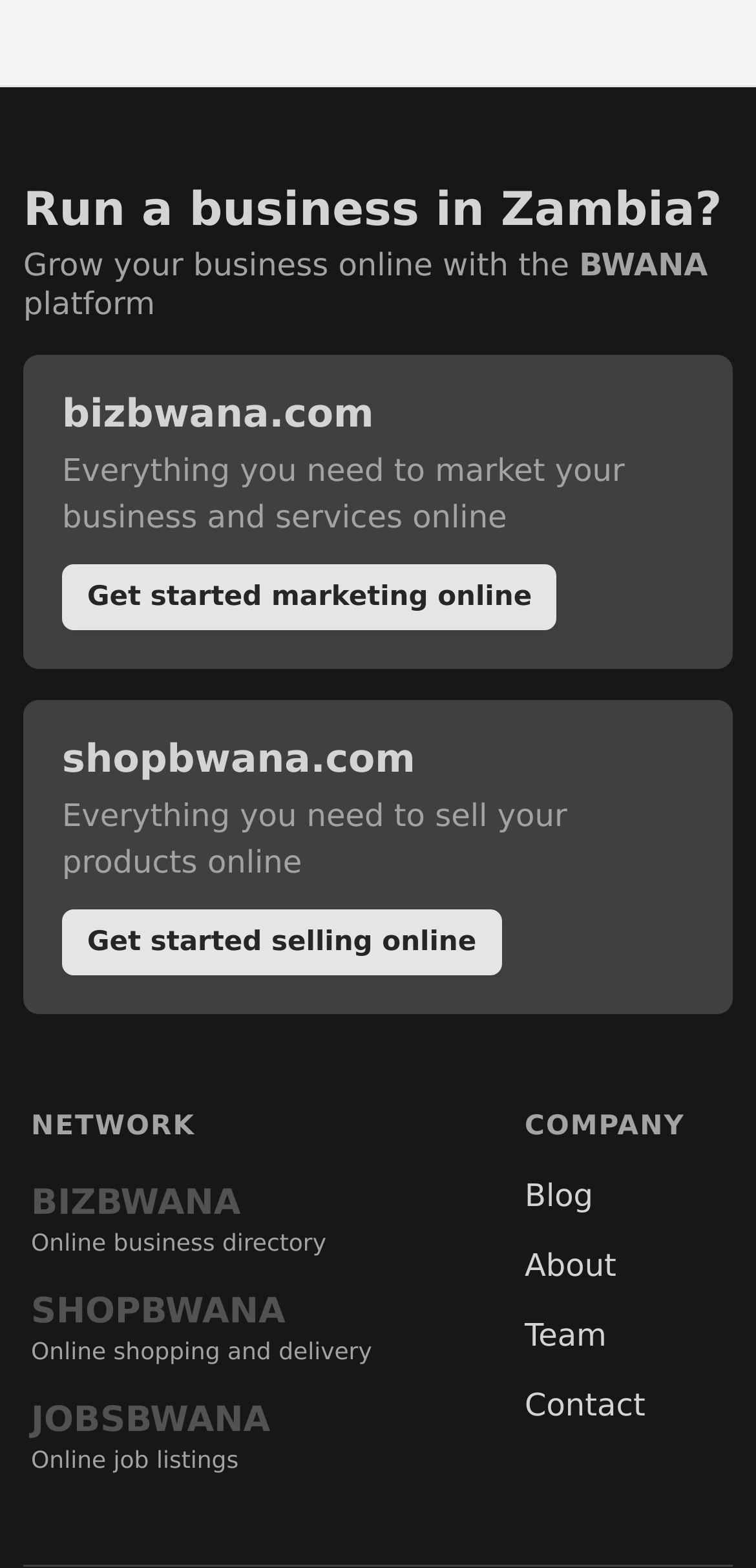Determine the bounding box coordinates of the clickable element to achieve the following action: 'Get started marketing online'. Provide the coordinates as four float values between 0 and 1, formatted as [left, top, right, bottom].

[0.082, 0.36, 0.737, 0.402]